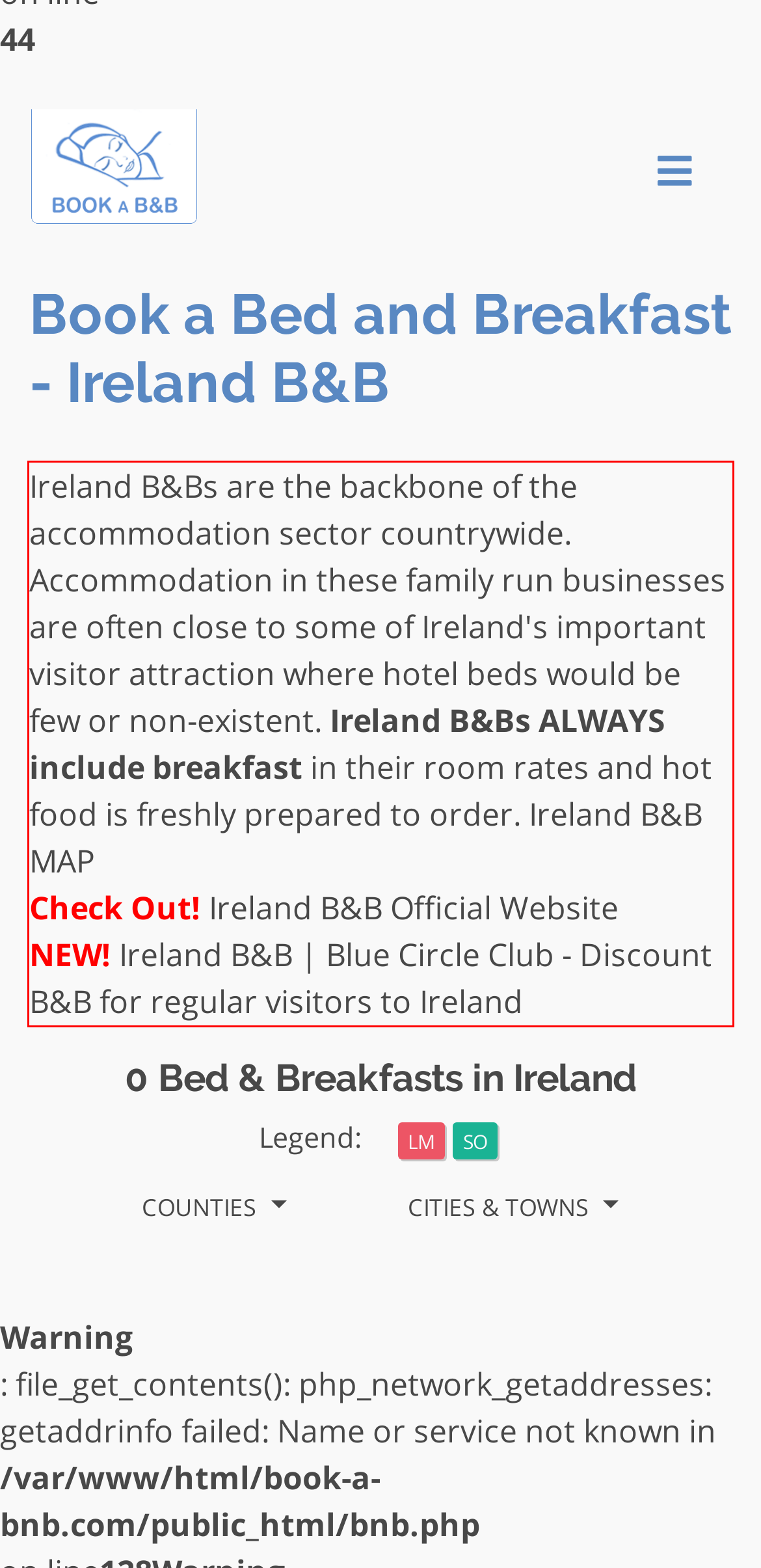You are presented with a webpage screenshot featuring a red bounding box. Perform OCR on the text inside the red bounding box and extract the content.

Ireland B&Bs are the backbone of the accommodation sector countrywide. Accommodation in these family run businesses are often close to some of Ireland's important visitor attraction where hotel beds would be few or non-existent. Ireland B&Bs ALWAYS include breakfast in their room rates and hot food is freshly prepared to order. Ireland B&B MAP Check Out! Ireland B&B Official Website NEW! Ireland B&B | Blue Circle Club - Discount B&B for regular visitors to Ireland